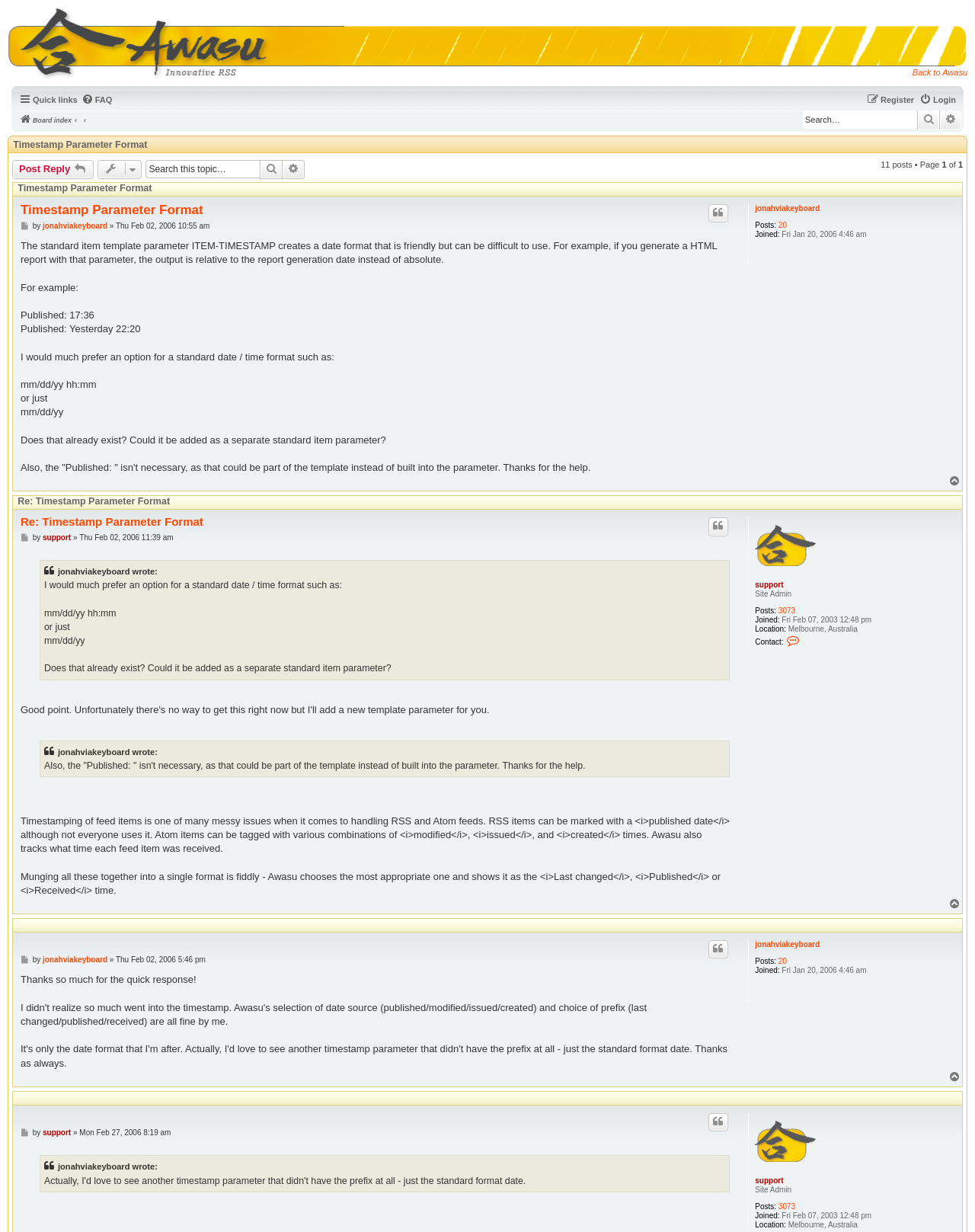Based on the image, give a detailed response to the question: What is the current page number?

The current page number is 1 as indicated by the lack of page navigation links at the bottom of the webpage.